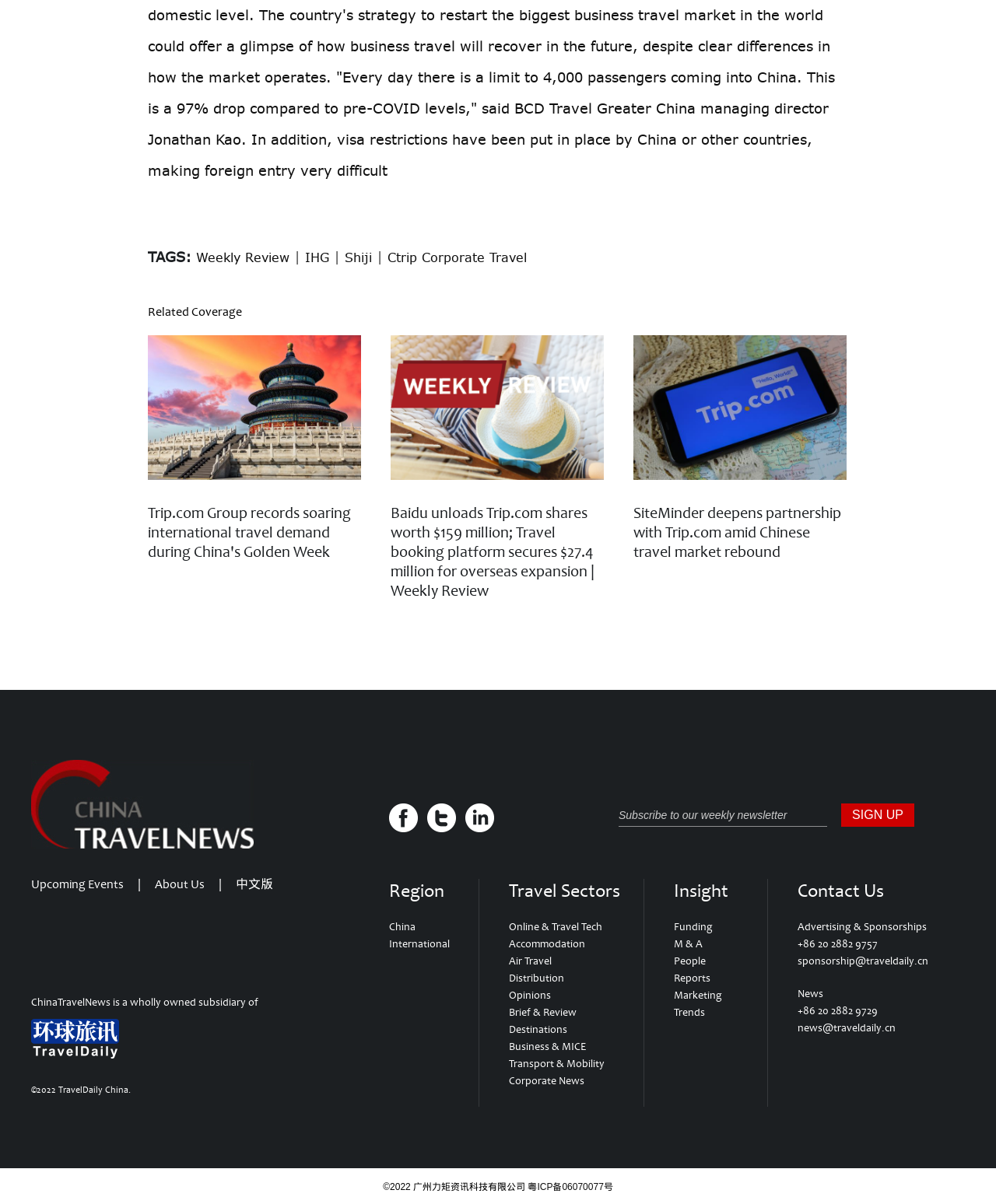What is the email address for news?
Provide a well-explained and detailed answer to the question.

The email address for news is news@traveldaily.cn, which is listed under the 'Contact Us' section.